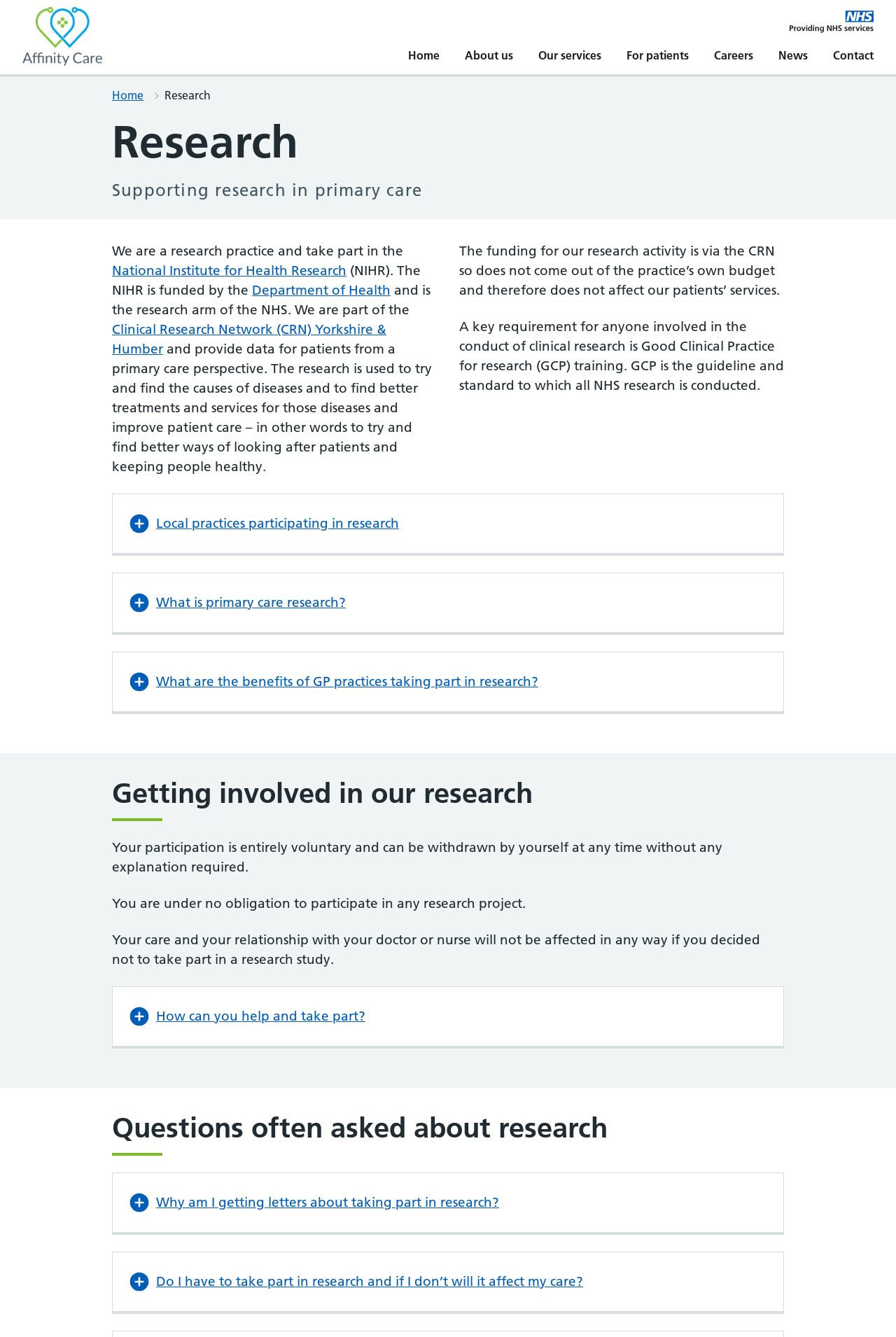Determine the bounding box coordinates of the clickable region to execute the instruction: "Get involved in research". The coordinates should be four float numbers between 0 and 1, denoted as [left, top, right, bottom].

[0.126, 0.738, 0.874, 0.782]